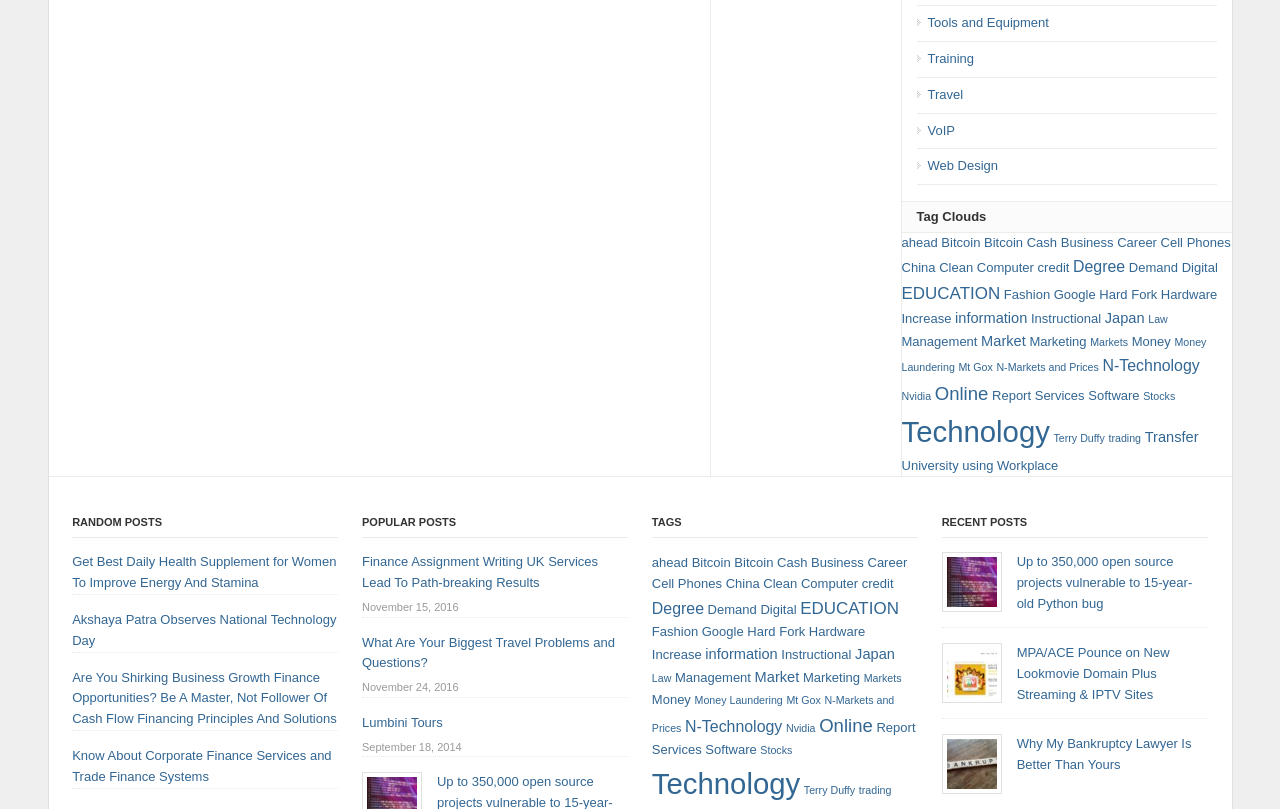What is the category of 'Tools and Equipment'?
Using the image provided, answer with just one word or phrase.

Link